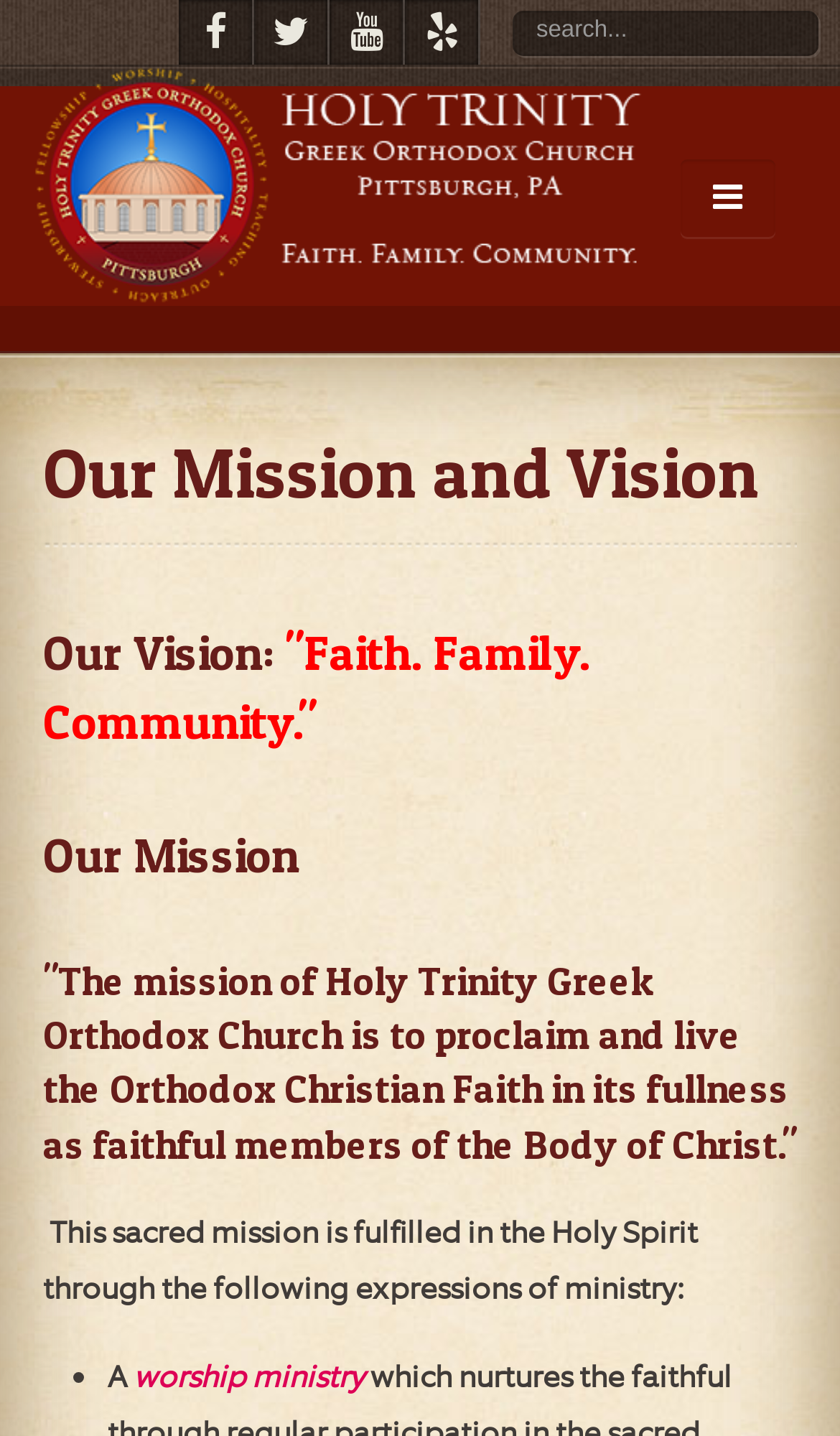Using details from the image, please answer the following question comprehensively:
What is the first expression of ministry?

I found this answer by looking at the list of expressions of ministry, which starts with a bullet point '•' followed by the text 'A worship ministry'. This suggests that worship ministry is the first expression of ministry.